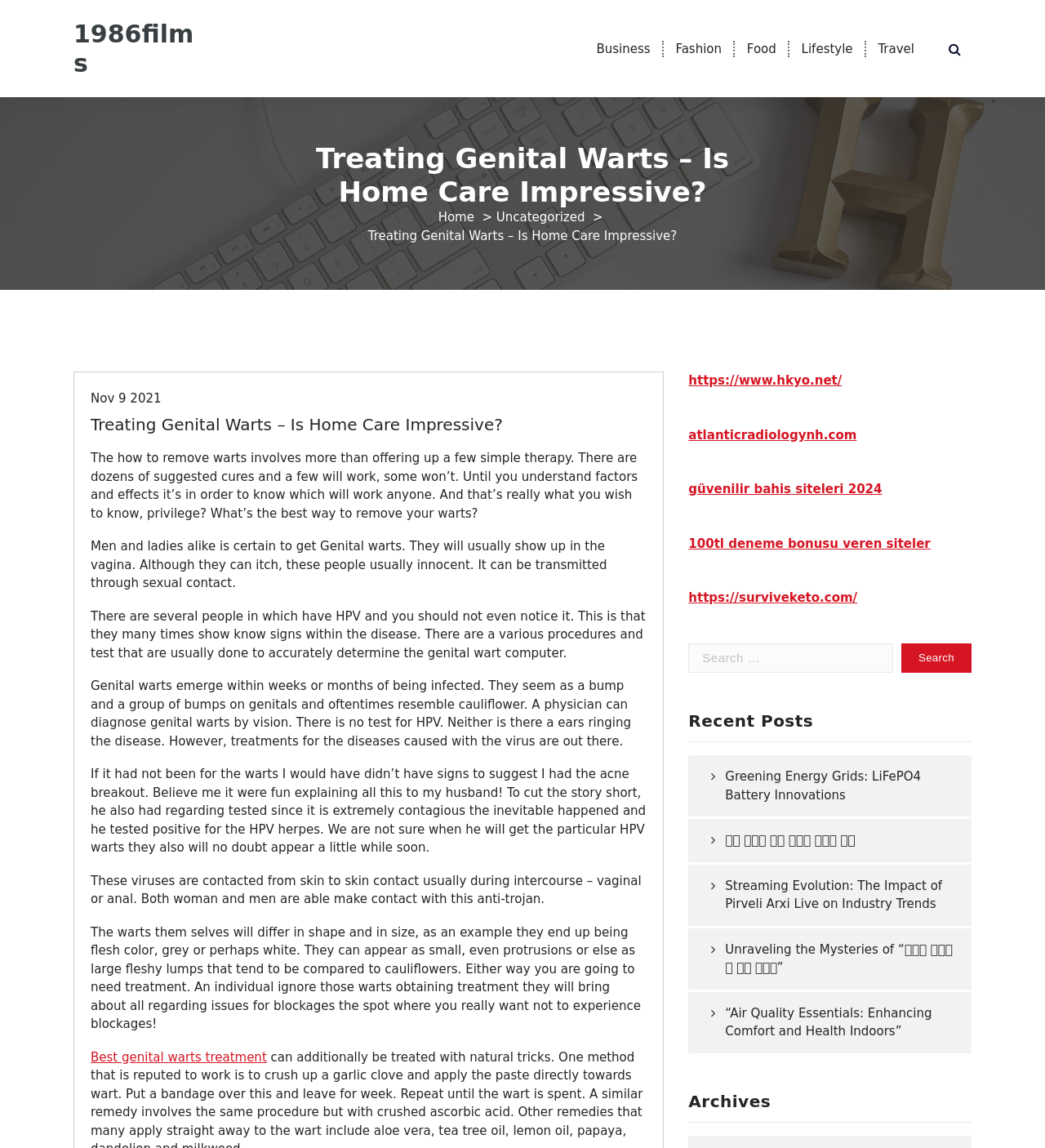Please find the bounding box coordinates of the clickable region needed to complete the following instruction: "Click on the '1986films' link". The bounding box coordinates must consist of four float numbers between 0 and 1, i.e., [left, top, right, bottom].

[0.07, 0.017, 0.194, 0.068]